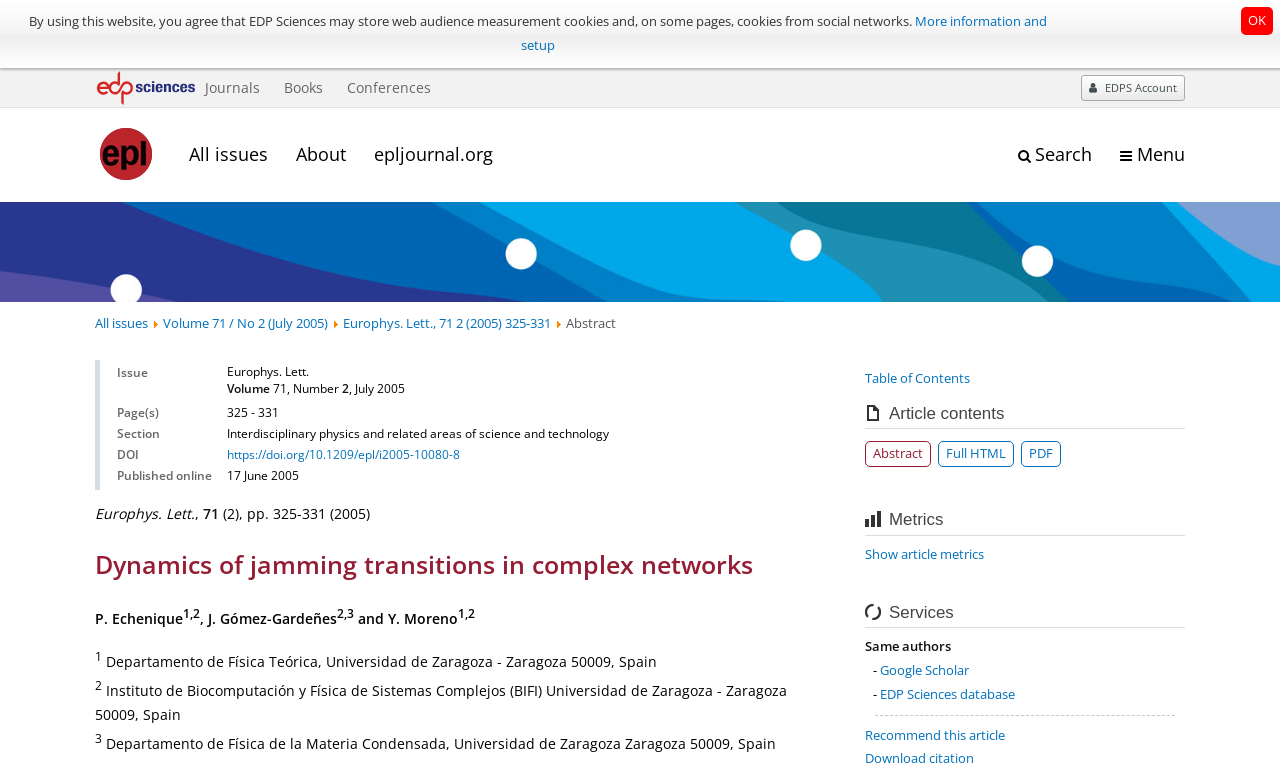What is the volume and number of the journal issue?
Please look at the screenshot and answer in one word or a short phrase.

Volume 71, Number 2